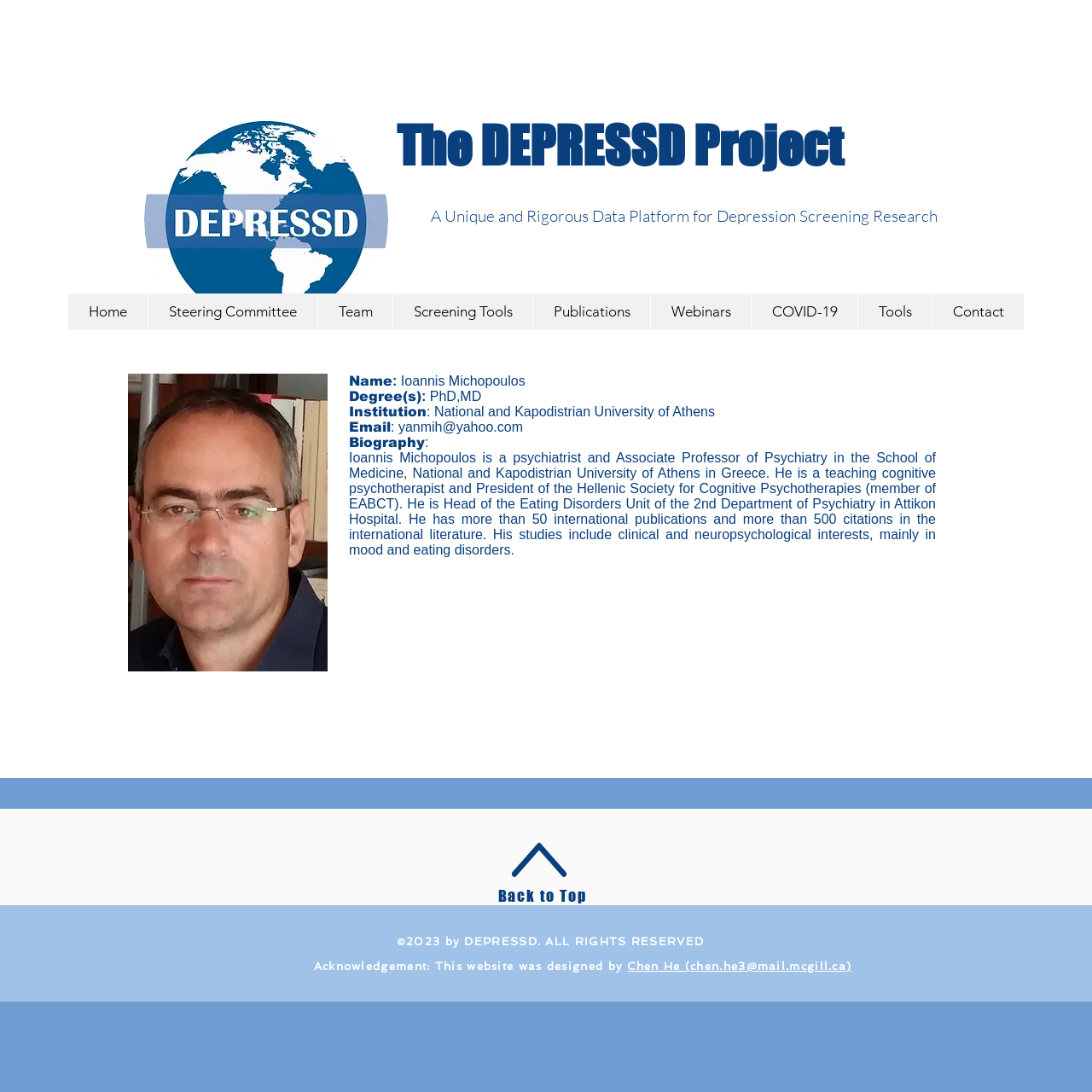Provide your answer to the question using just one word or phrase: What is the institution of Ioannis Michopoulos?

National and Kapodistrian University of Athens